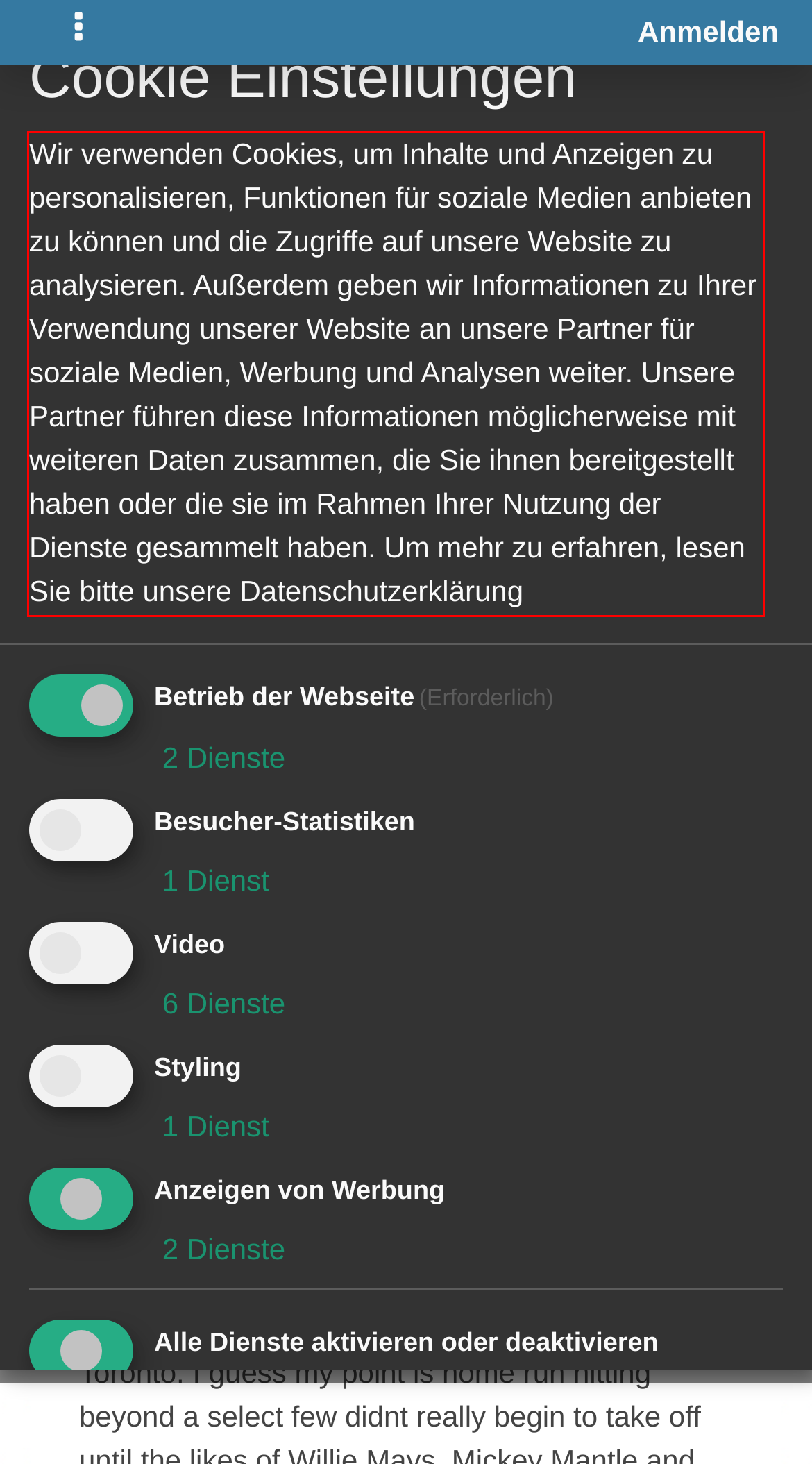Extract and provide the text found inside the red rectangle in the screenshot of the webpage.

Wir verwenden Cookies, um Inhalte und Anzeigen zu personalisieren, Funktionen für soziale Medien anbieten zu können und die Zugriffe auf unsere Website zu analysieren. Außerdem geben wir Informationen zu Ihrer Verwendung unserer Website an unsere Partner für soziale Medien, Werbung und Analysen weiter. Unsere Partner führen diese Informationen möglicherweise mit weiteren Daten zusammen, die Sie ihnen bereitgestellt haben oder die sie im Rahmen Ihrer Nutzung der Dienste gesammelt haben. Um mehr zu erfahren, lesen Sie bitte unsere Datenschutzerklärung